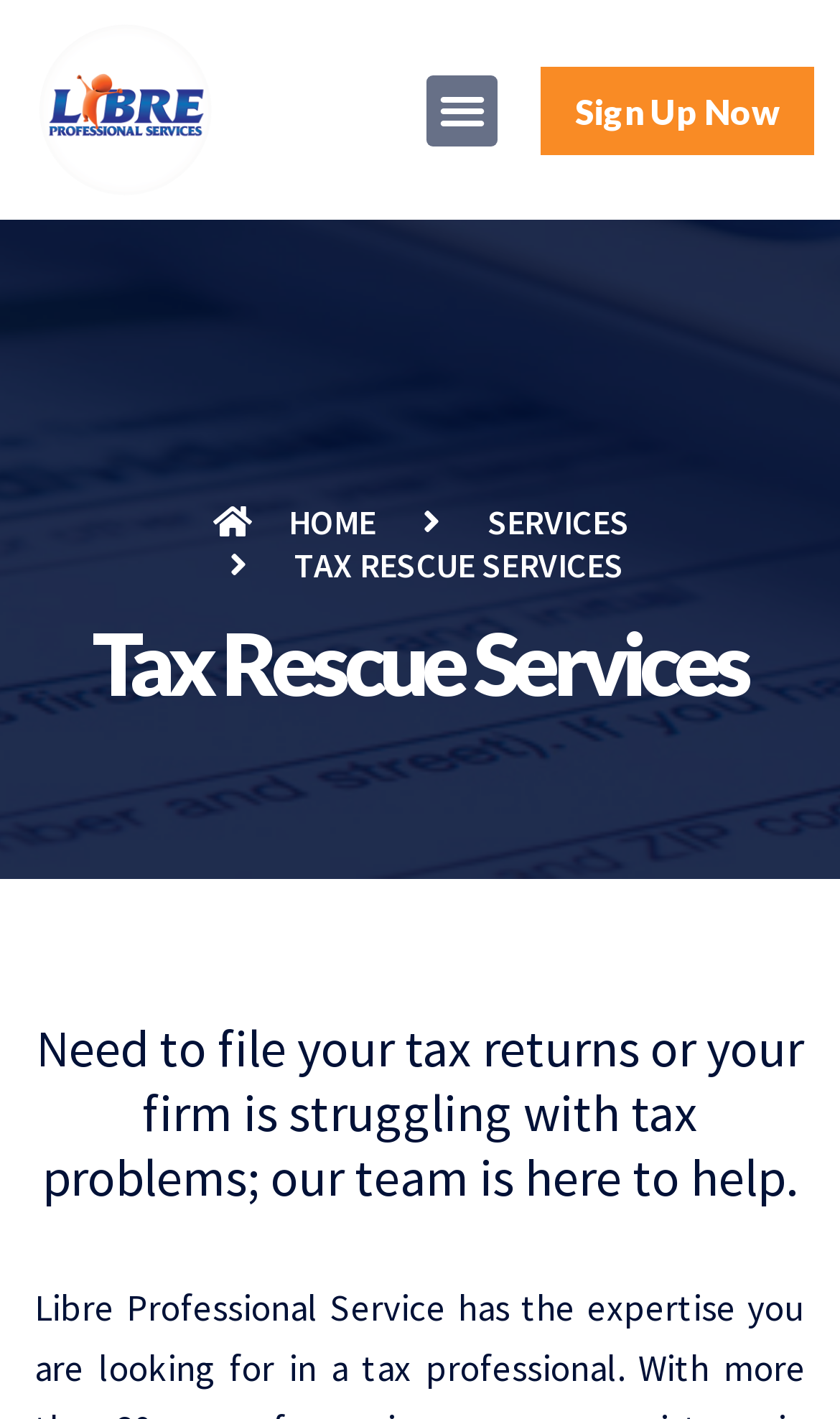What is the purpose of the Tax Rescue Services?
Please provide a detailed and comprehensive answer to the question.

Based on the webpage, it appears that the Tax Rescue Services are designed to assist individuals or firms with tax-related issues. The static text 'Need to file your tax returns or your firm is struggling with tax problems; our team is here to help.' suggests that the service is intended to provide support with tax problems.